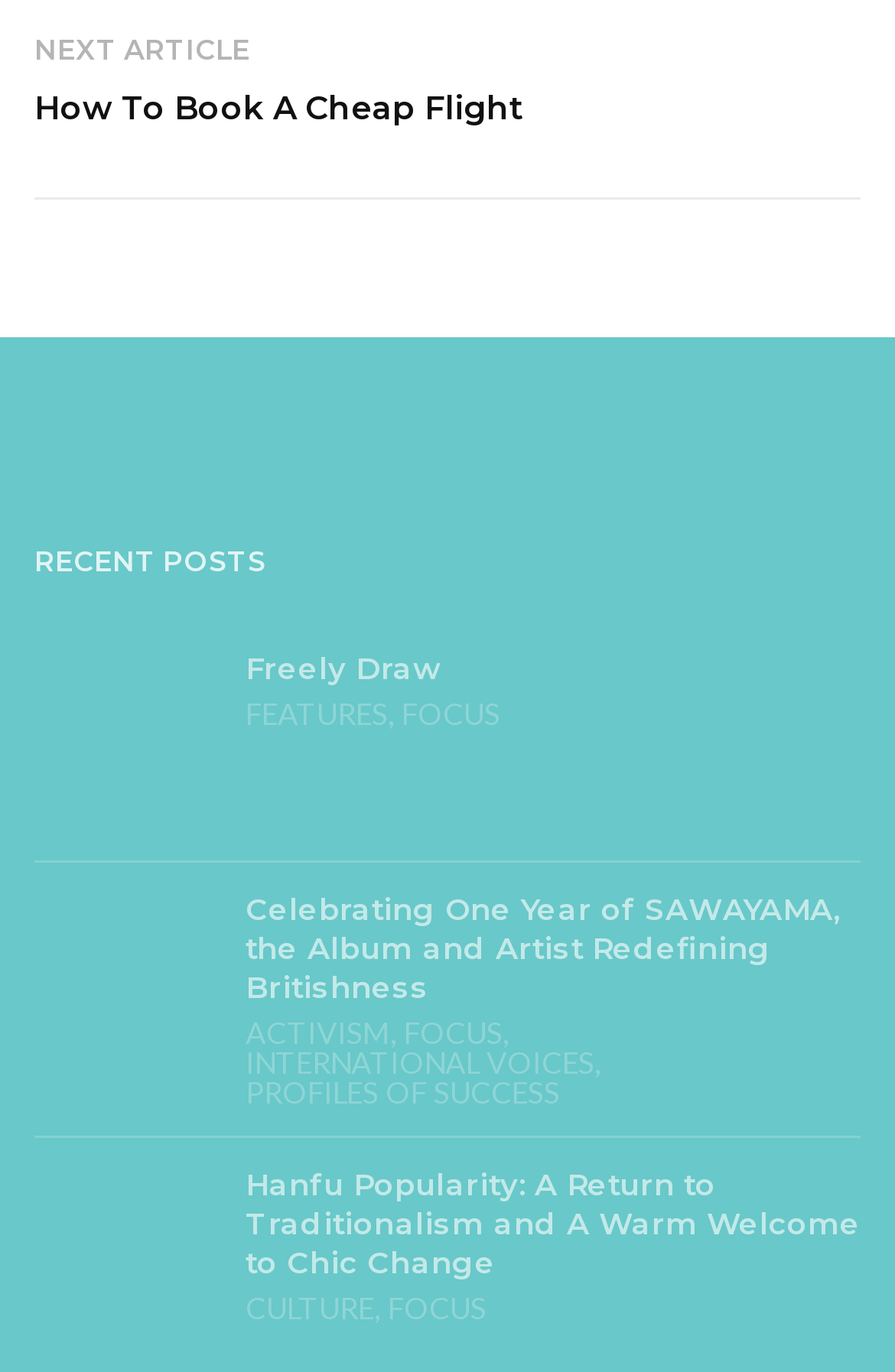Answer the question below with a single word or a brief phrase: 
What is the last link in the RECENT POSTS section?

Hanfu Popularity